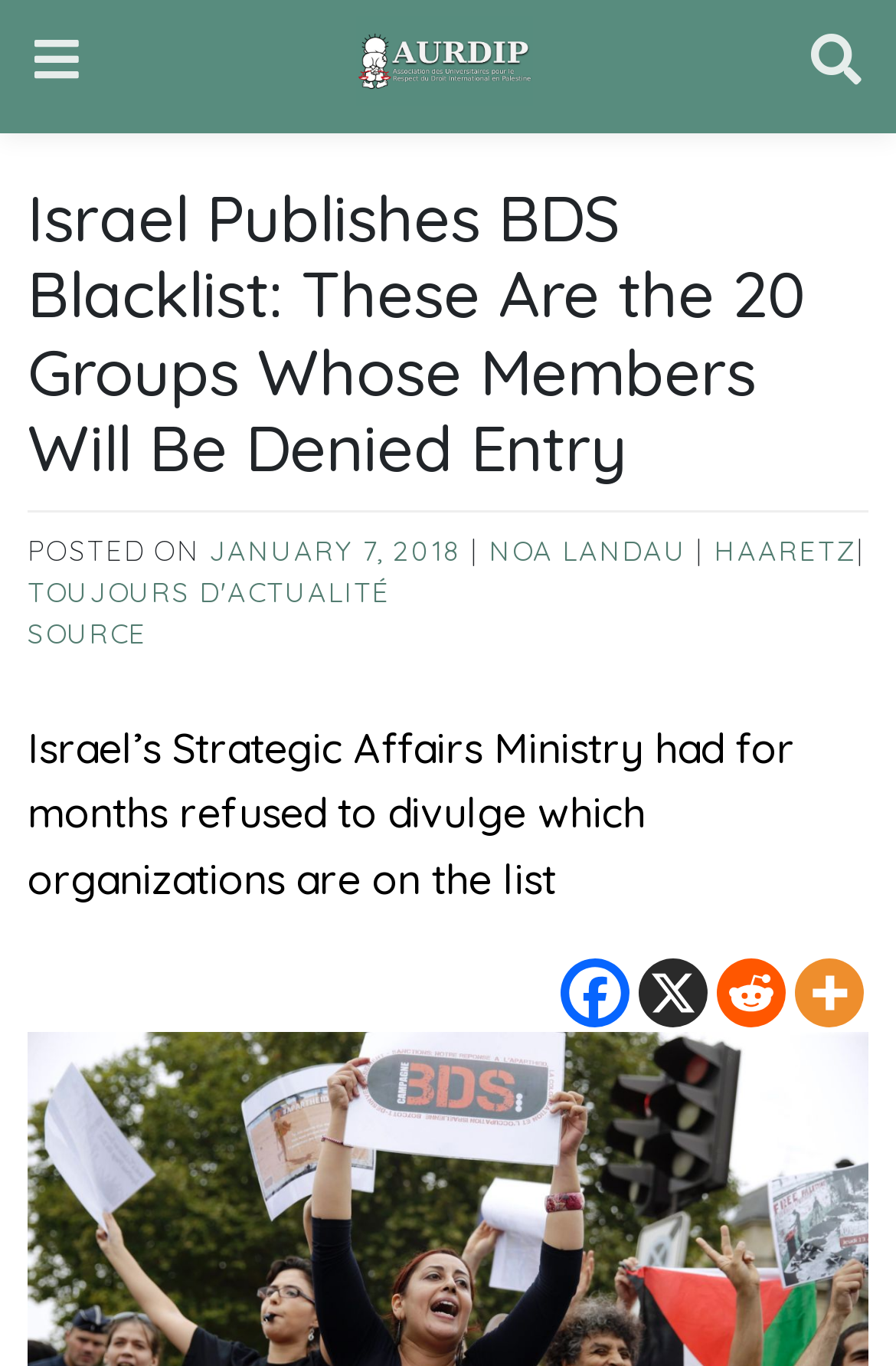Please identify the bounding box coordinates of the element on the webpage that should be clicked to follow this instruction: "Read the post details". The bounding box coordinates should be given as four float numbers between 0 and 1, formatted as [left, top, right, bottom].

[0.031, 0.528, 0.887, 0.663]